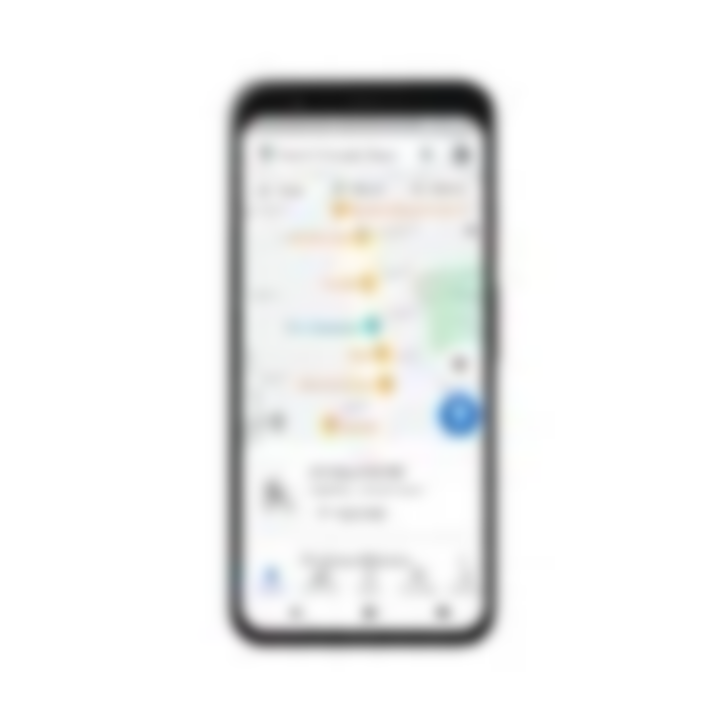What is displayed in the background of the Google Maps interface?
Answer the question with just one word or phrase using the image.

A map